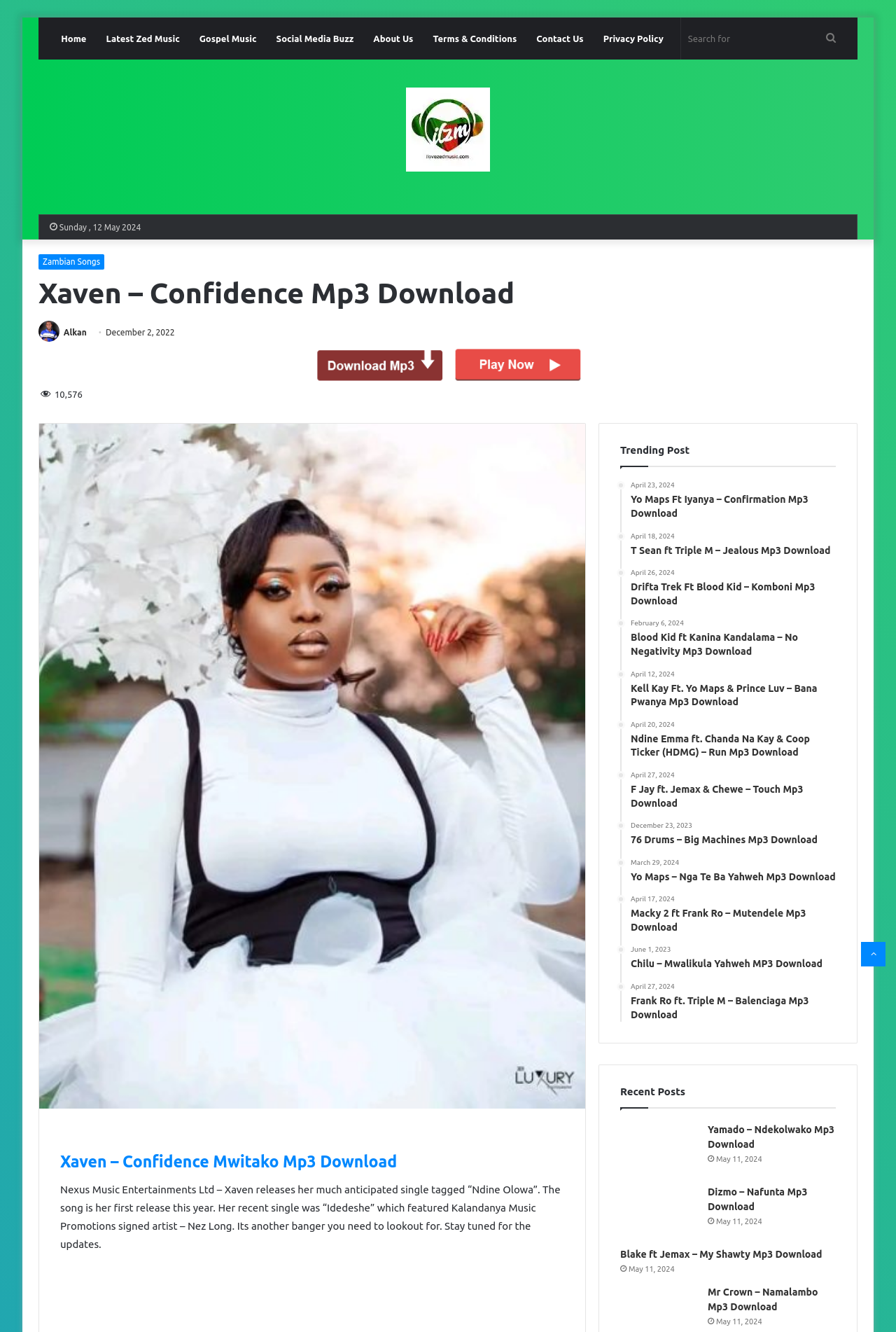Identify the bounding box coordinates for the element you need to click to achieve the following task: "Click on 'About Us'". Provide the bounding box coordinates as four float numbers between 0 and 1, in the form [left, top, right, bottom].

None